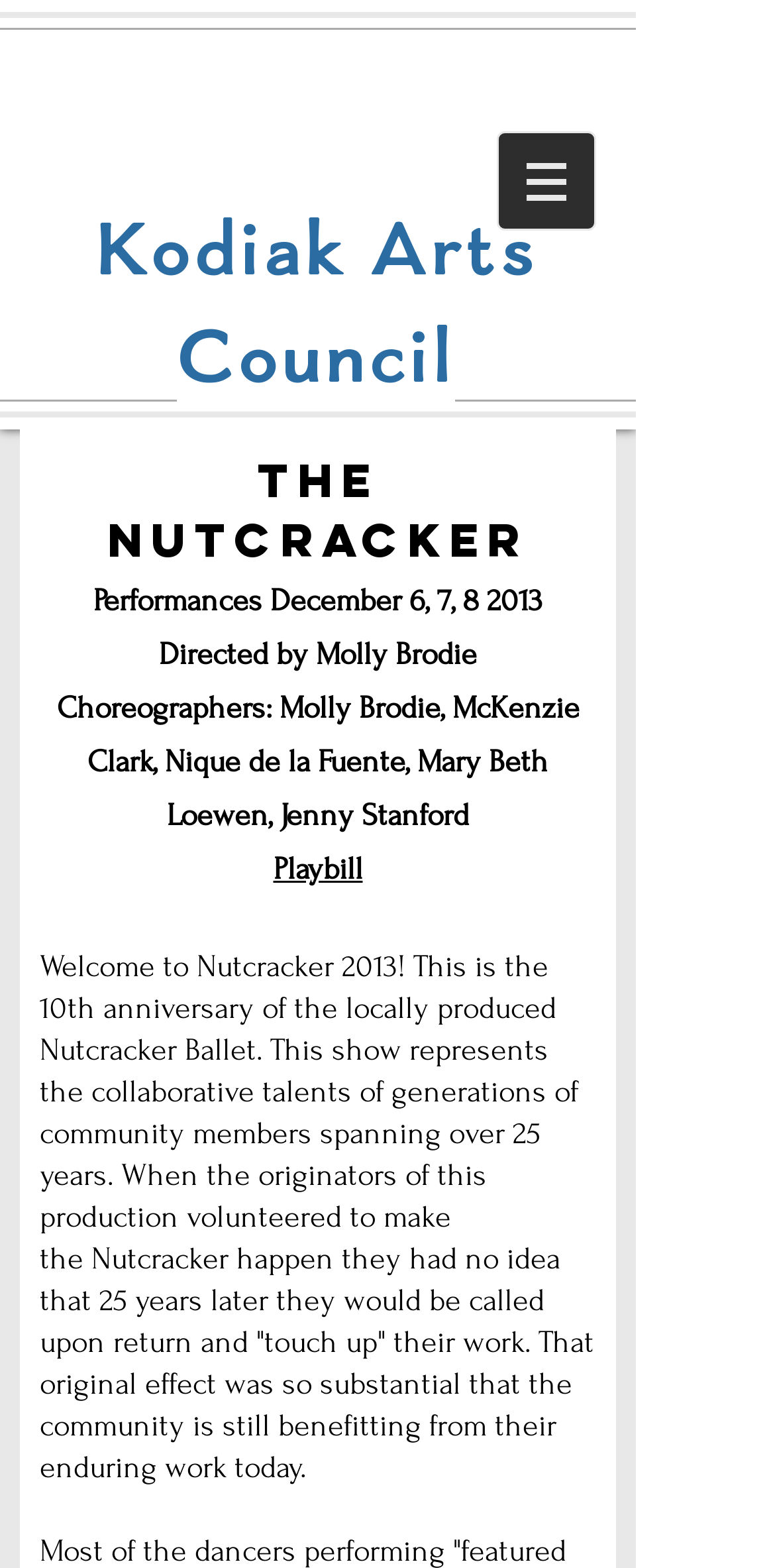Answer in one word or a short phrase: 
How many years of community involvement are represented in the Nutcracker production?

25 years